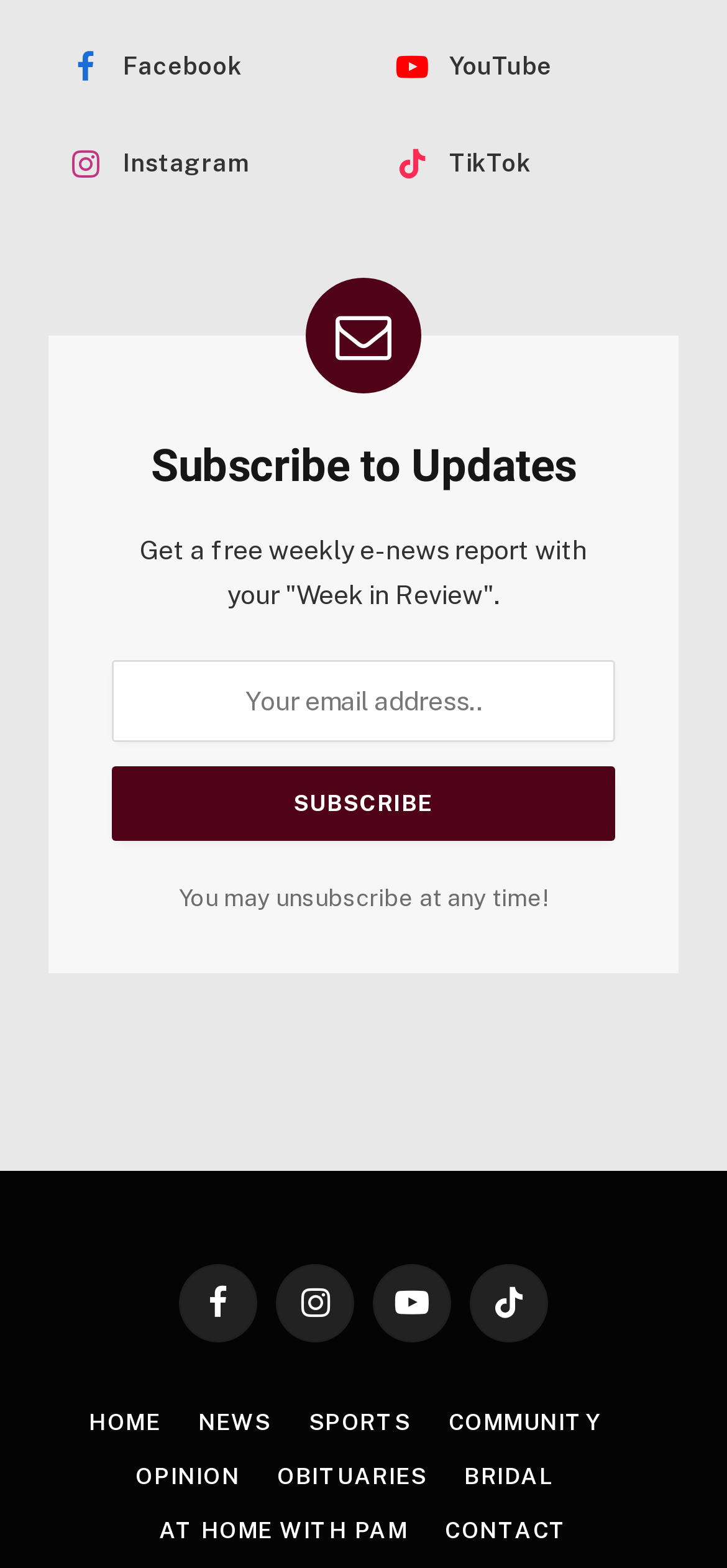Specify the bounding box coordinates of the area to click in order to follow the given instruction: "Read OBITUARIES."

[0.381, 0.934, 0.588, 0.951]